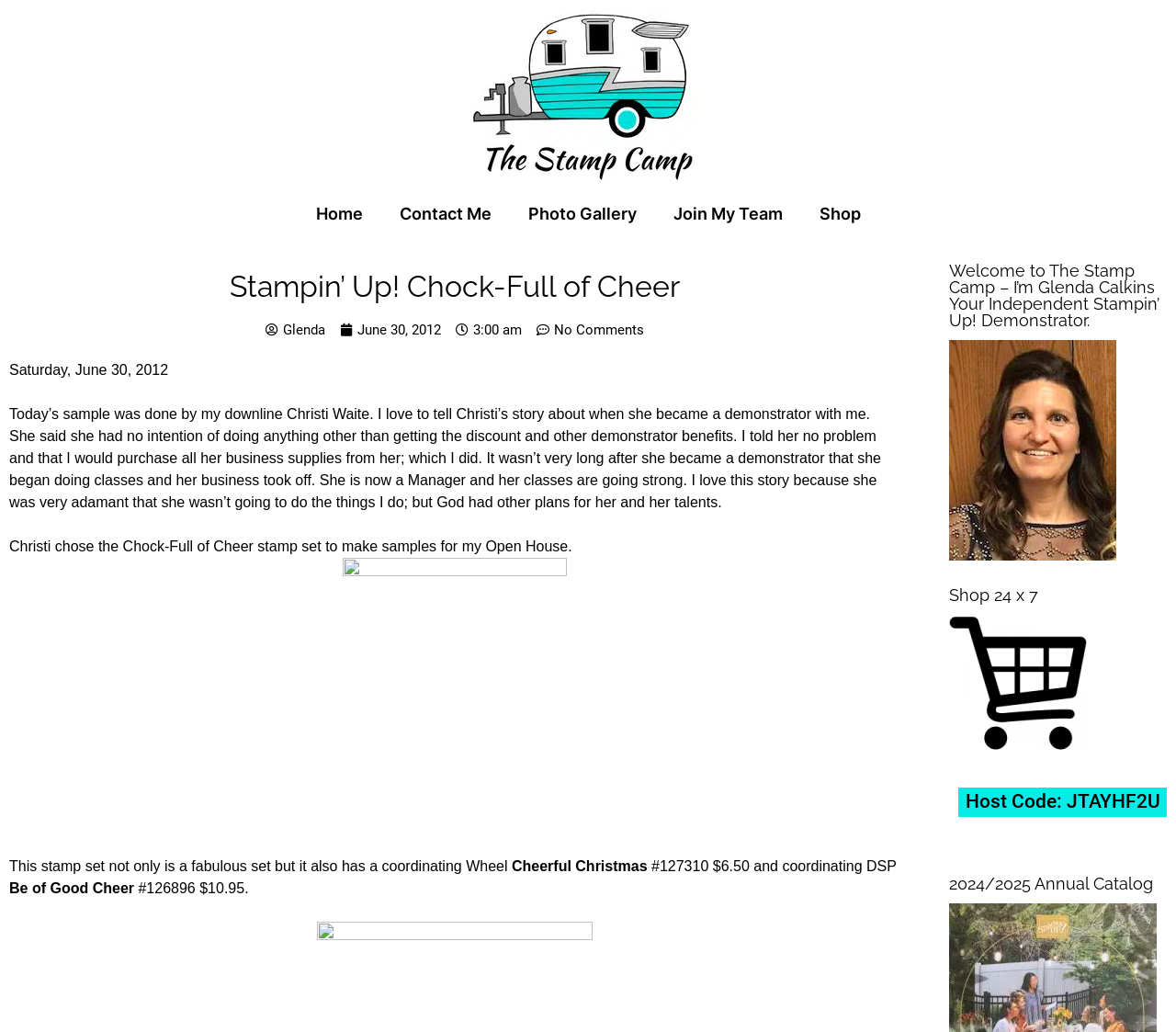Can you find and generate the webpage's heading?

Stampin’ Up! Chock-Full of Cheer